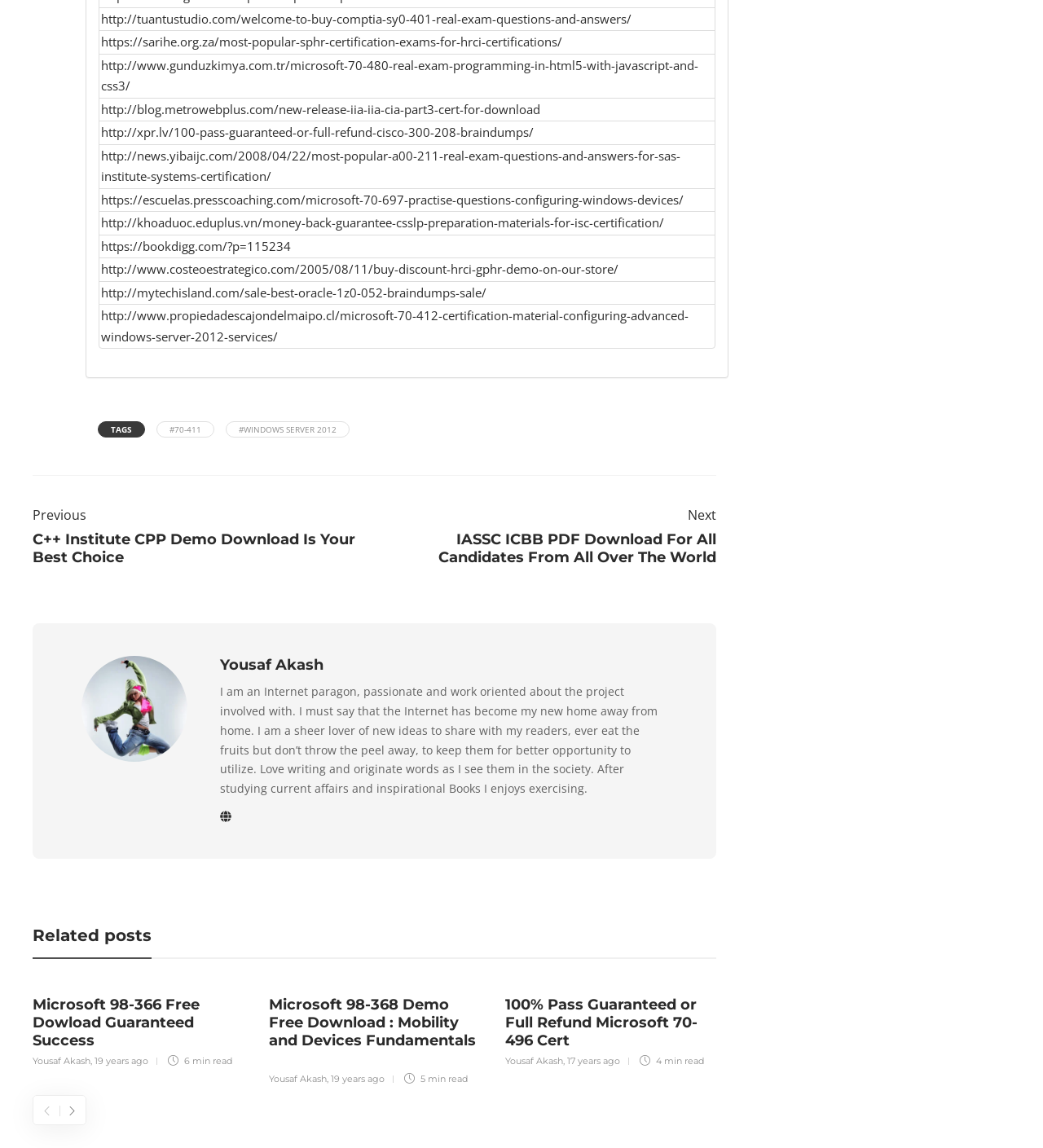Identify the bounding box coordinates of the section that should be clicked to achieve the task described: "View the related post about Microsoft 98-366 Free Dowload Guaranteed Success".

[0.031, 0.867, 0.234, 0.914]